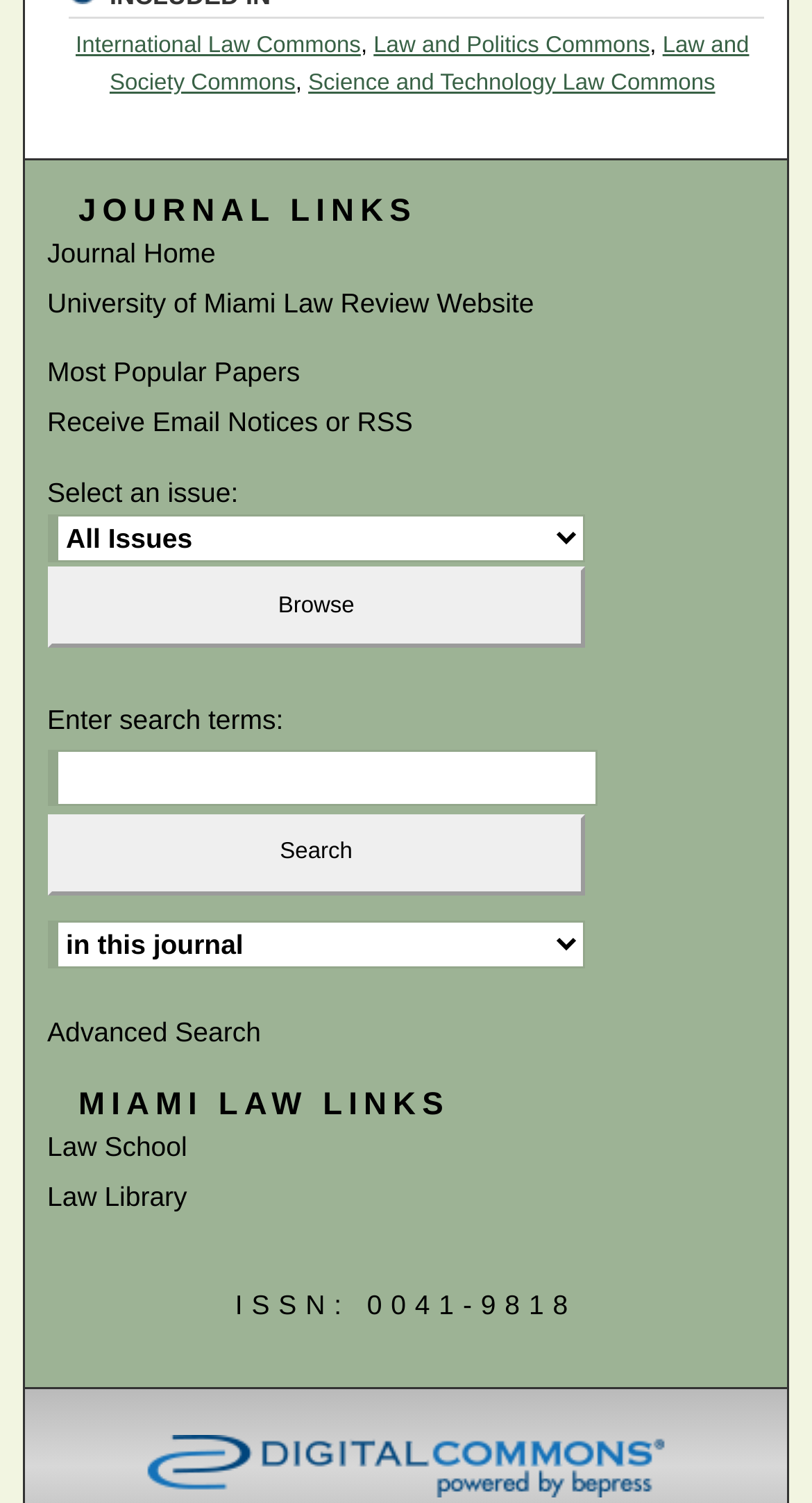What is the ISSN number of the law review?
Could you answer the question in a detailed manner, providing as much information as possible?

The ISSN number of the law review can be found at the bottom of the webpage, where it says 'ISSN: 0041-9818' in a static text format.